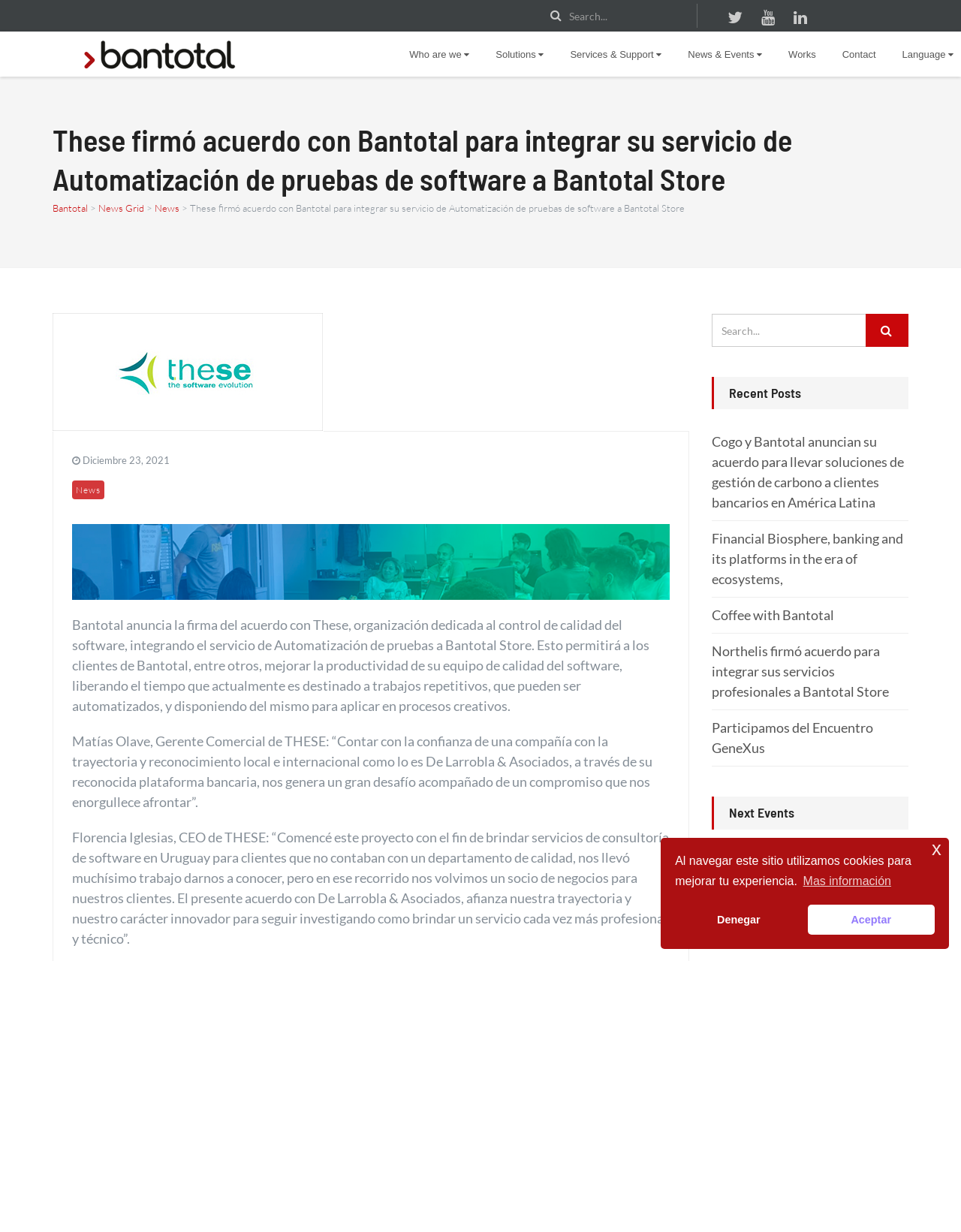Identify and provide the main heading of the webpage.

These firmó acuerdo con Bantotal para integrar su servicio de Automatización de pruebas de software a Bantotal Store